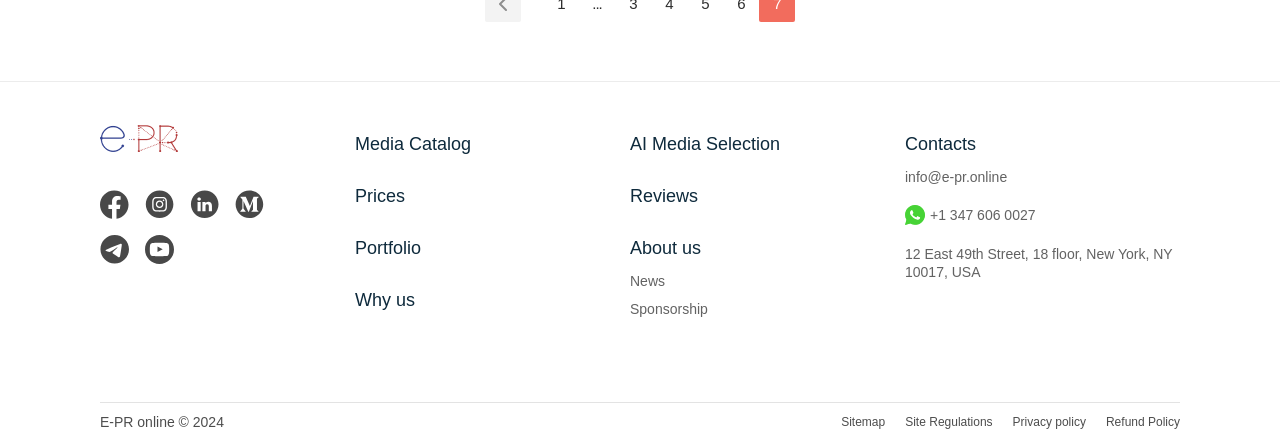Please provide the bounding box coordinates for the element that needs to be clicked to perform the following instruction: "Go to the Sitemap". The coordinates should be given as four float numbers between 0 and 1, i.e., [left, top, right, bottom].

[0.657, 0.939, 0.692, 0.971]